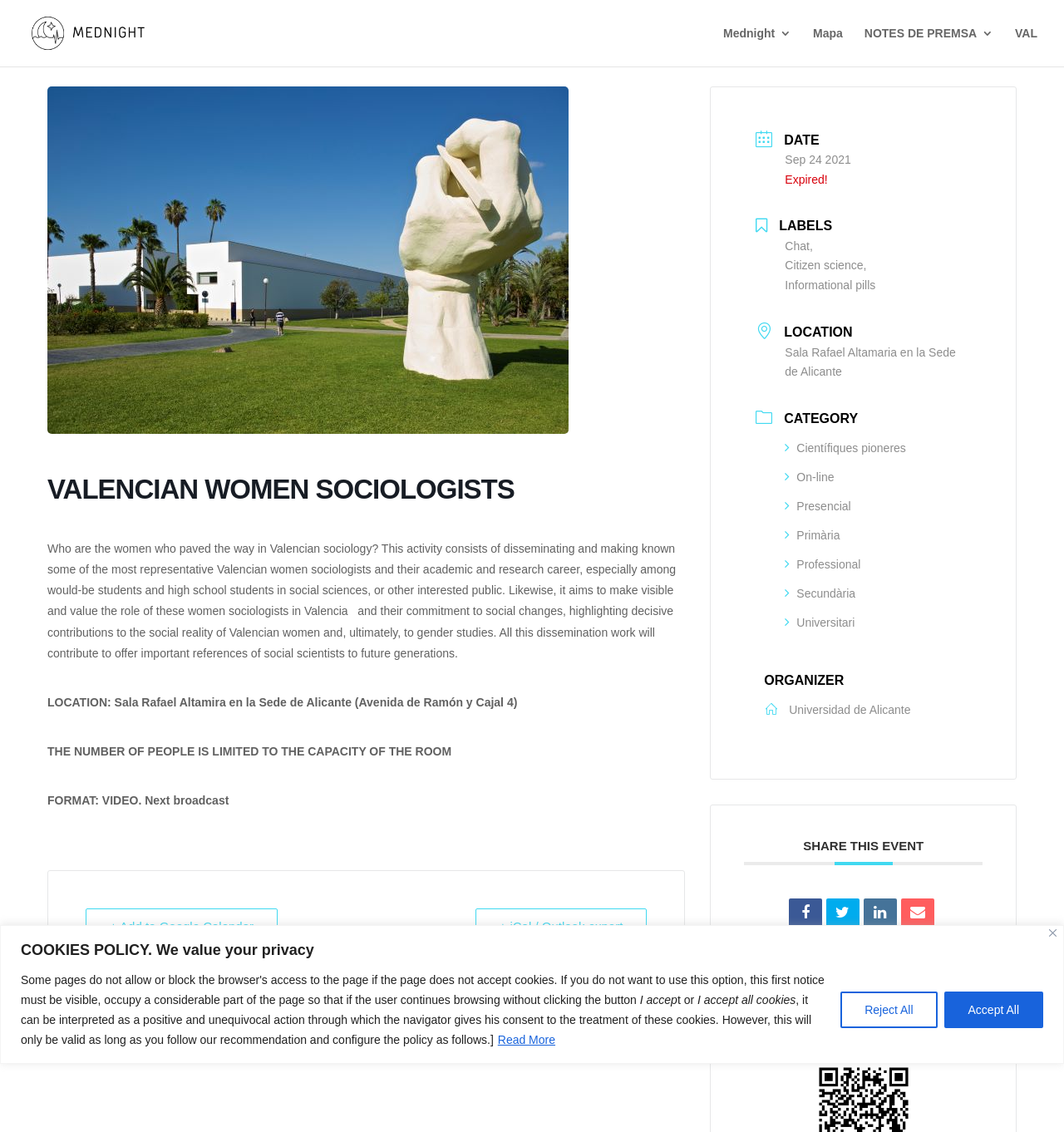Please provide the bounding box coordinates for the element that needs to be clicked to perform the following instruction: "Read more about the cookies policy". The coordinates should be given as four float numbers between 0 and 1, i.e., [left, top, right, bottom].

[0.467, 0.912, 0.523, 0.925]